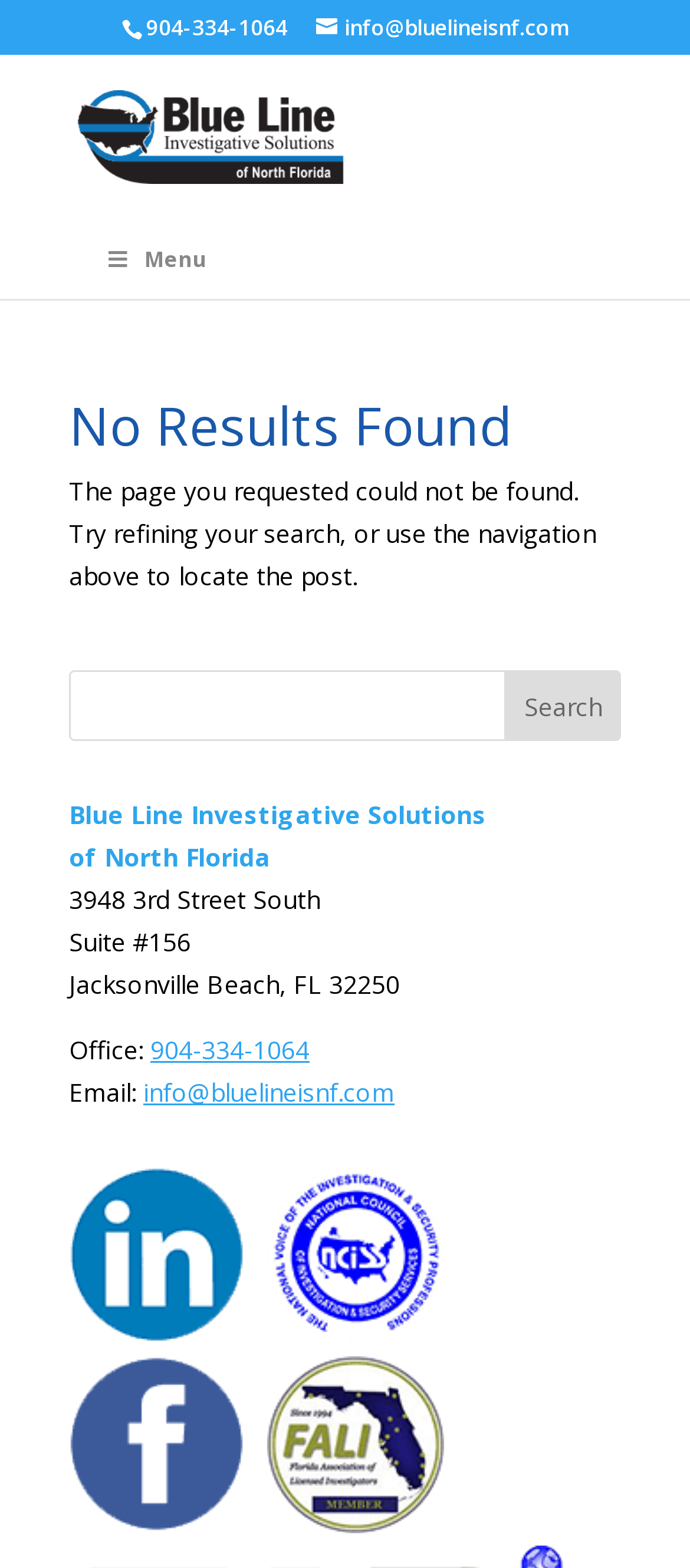Provide the bounding box for the UI element matching this description: "name="s" placeholder="Search …" title="Search for:"".

[0.463, 0.034, 0.823, 0.037]